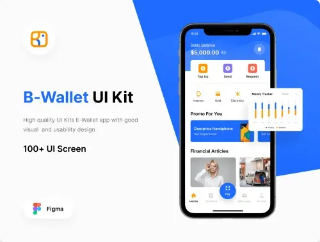Describe the important features and context of the image with as much detail as possible.

This image showcases the "B-Wallet UI Kit," designed for an E-Wallet mobile application. The interface is displayed on a blue-themed smartphone, highlighting its user-friendly layout and vibrant visuals. Key features include a balance display, navigation buttons for easy access to various sections like "Top Up," "Send," and "Request," as well as a section titled "Propose For You" which likely personalizes user experiences. Beneath the app's name, the description emphasizes its high quality with over 100 UI screens, optimizing both visual appeal and usability. The image is marked with a logo indicating its compatibility with Figma, a popular design tool, making it an attractive offer for designers and developers looking to enhance their projects.